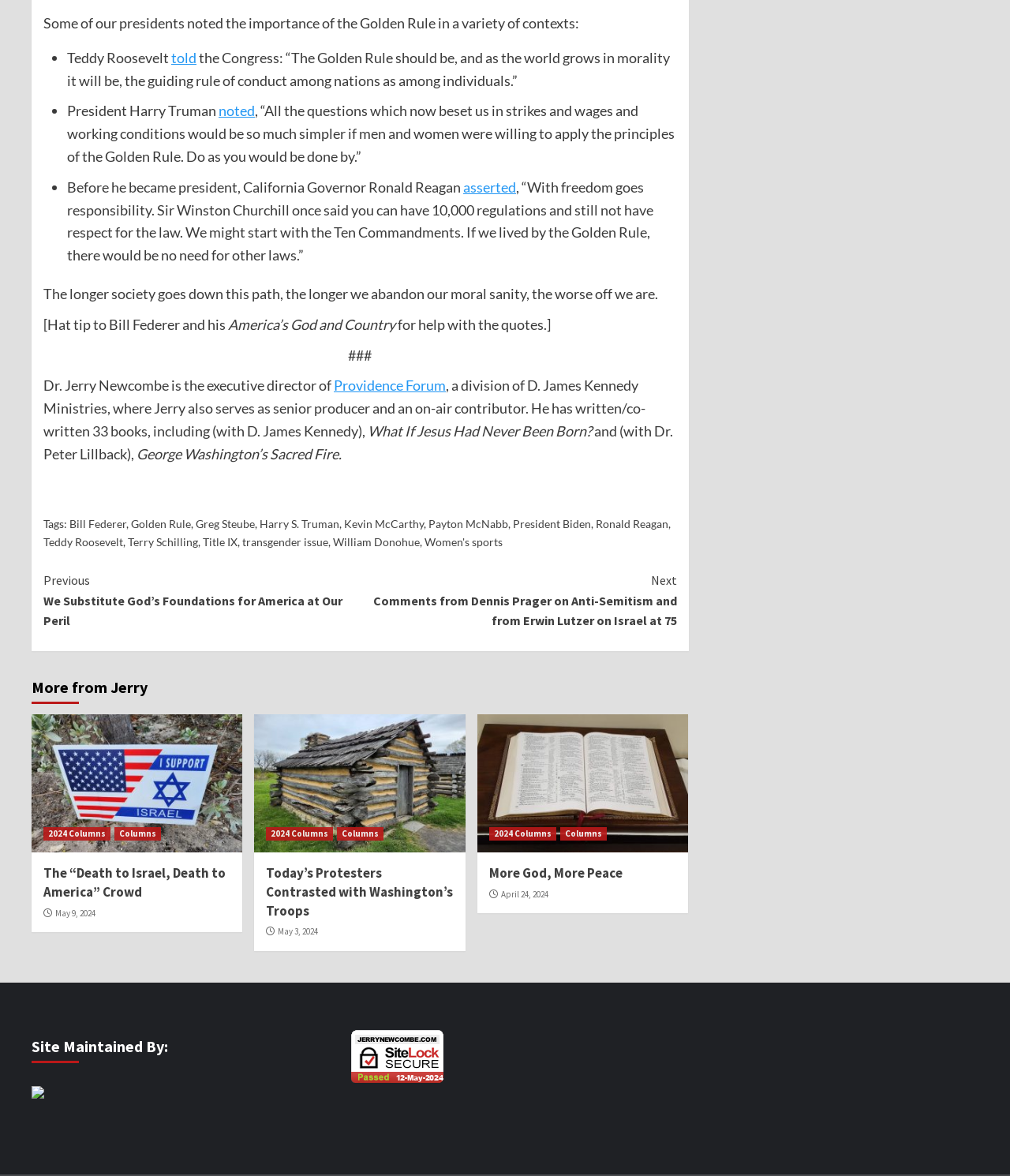Determine the bounding box coordinates of the area to click in order to meet this instruction: "Click on the link to read more about President Harry Truman".

[0.066, 0.087, 0.216, 0.102]